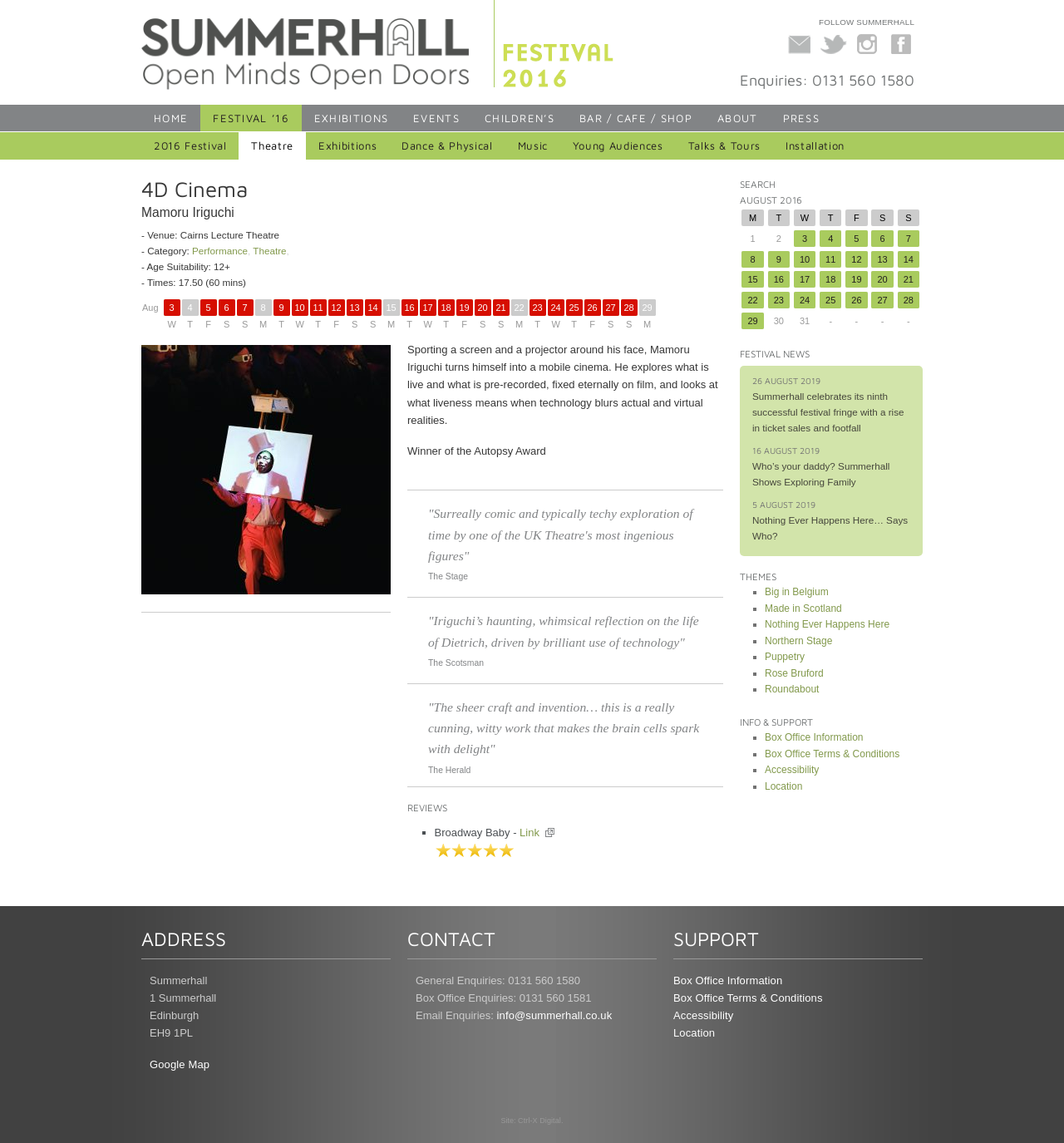Please give the bounding box coordinates of the area that should be clicked to fulfill the following instruction: "Follow Summerhall on Twitter". The coordinates should be in the format of four float numbers from 0 to 1, i.e., [left, top, right, bottom].

[0.767, 0.046, 0.796, 0.057]